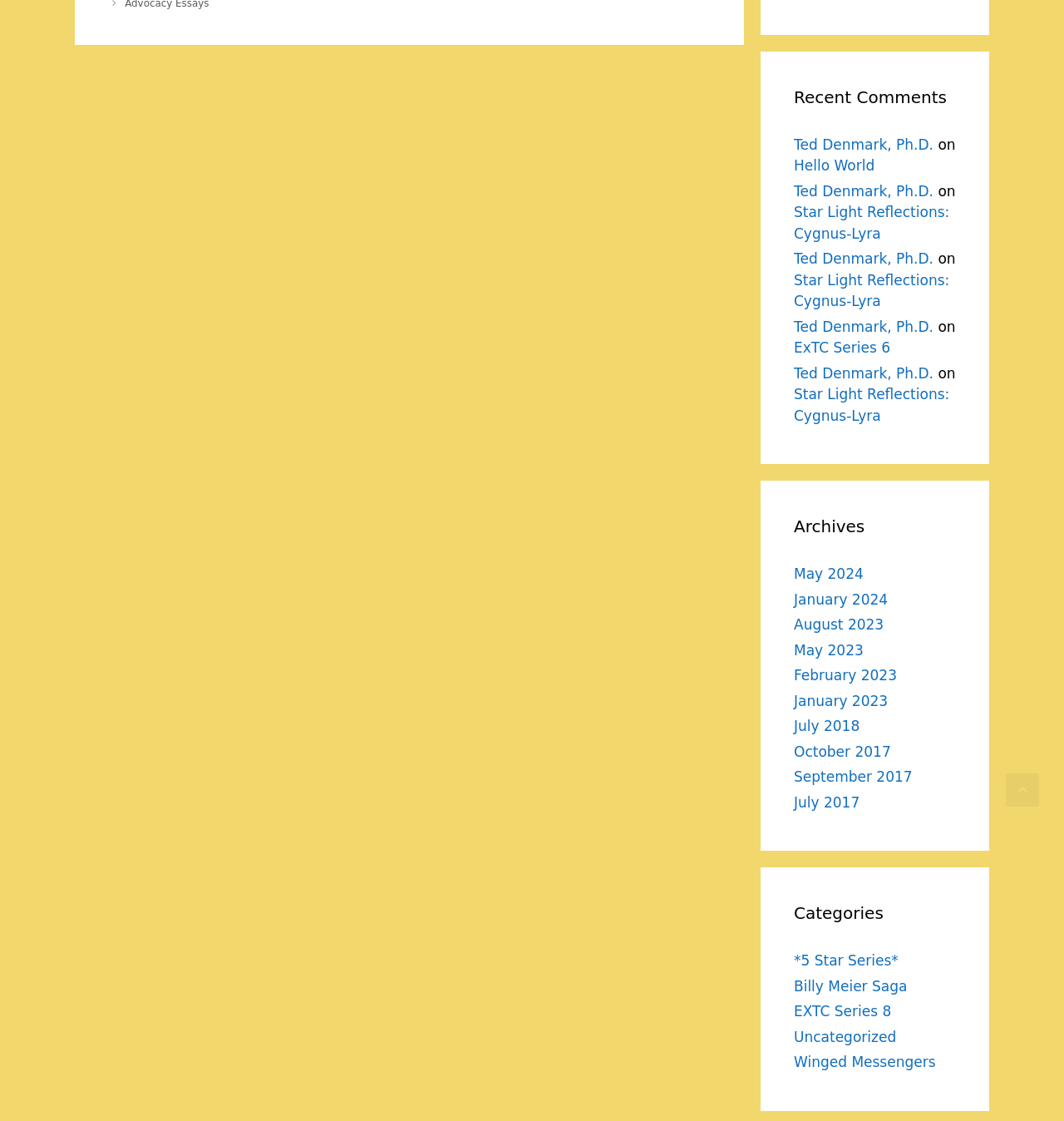Answer in one word or a short phrase: 
What is the title of the first section?

Recent Comments